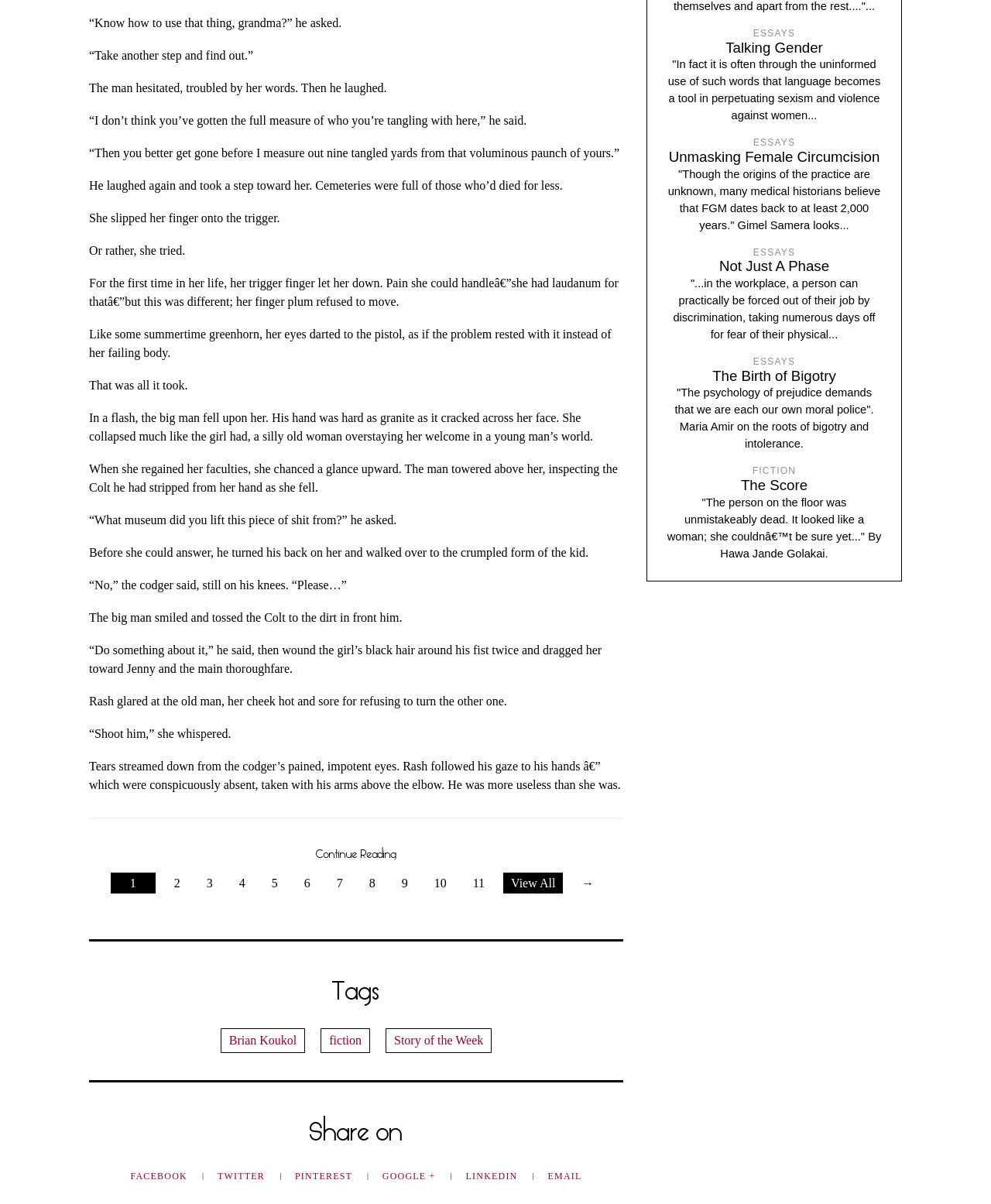What is the author of the story?
Could you give a comprehensive explanation in response to this question?

I found the author's name by looking at the tags section, where it says 'Brian Koukol' as one of the links.